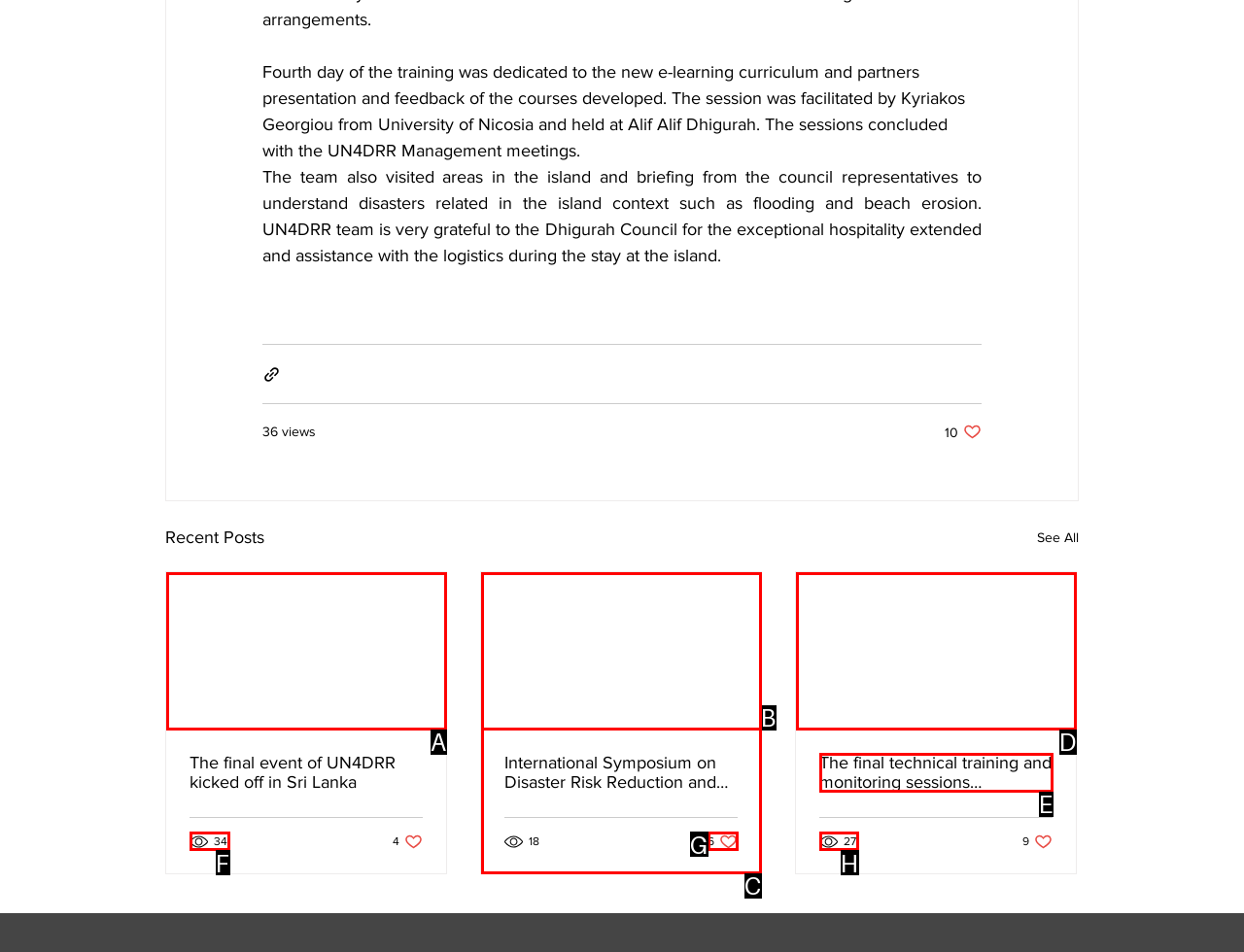Select the appropriate option that fits: 27
Reply with the letter of the correct choice.

H